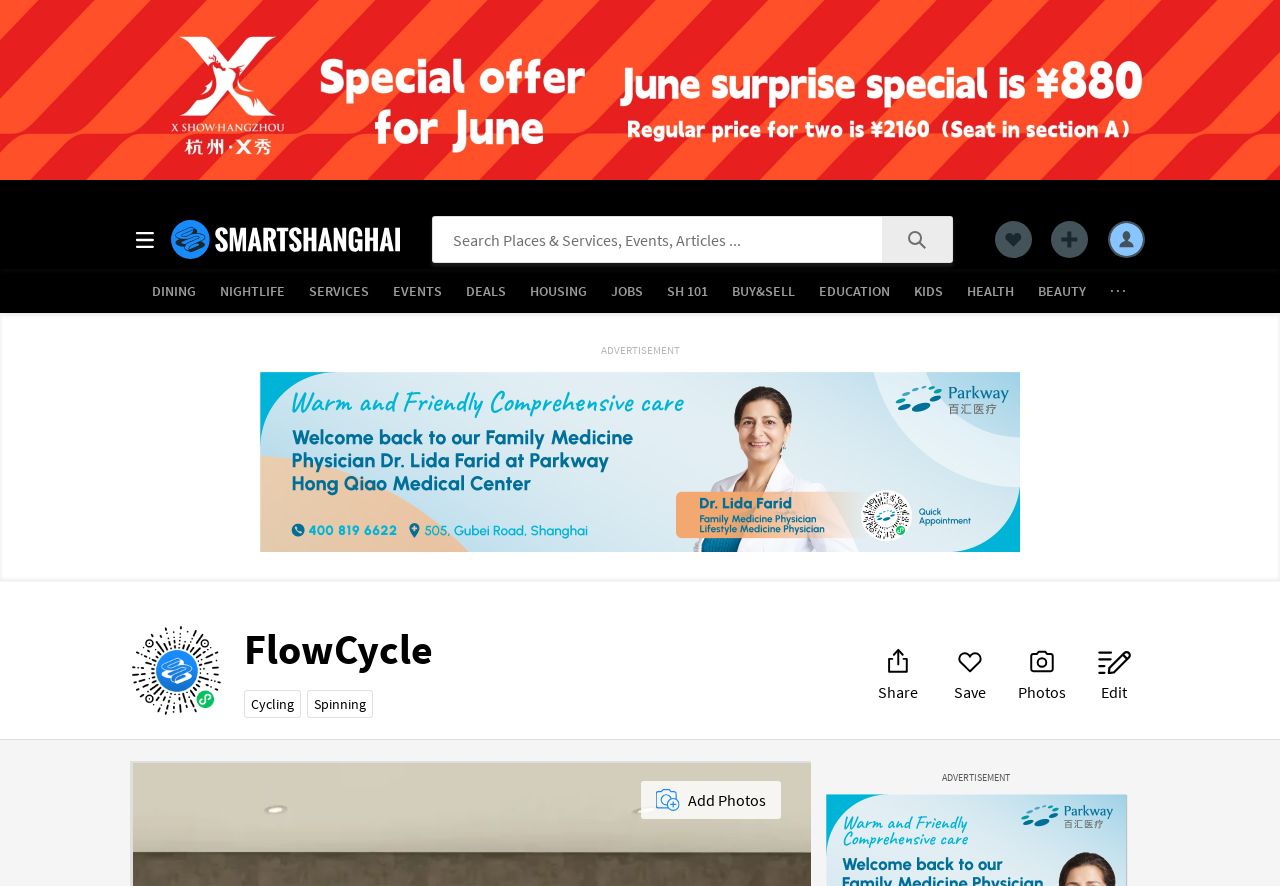Find the bounding box coordinates for the HTML element described as: "SH 101". The coordinates should consist of four float values between 0 and 1, i.e., [left, top, right, bottom].

[0.515, 0.304, 0.559, 0.349]